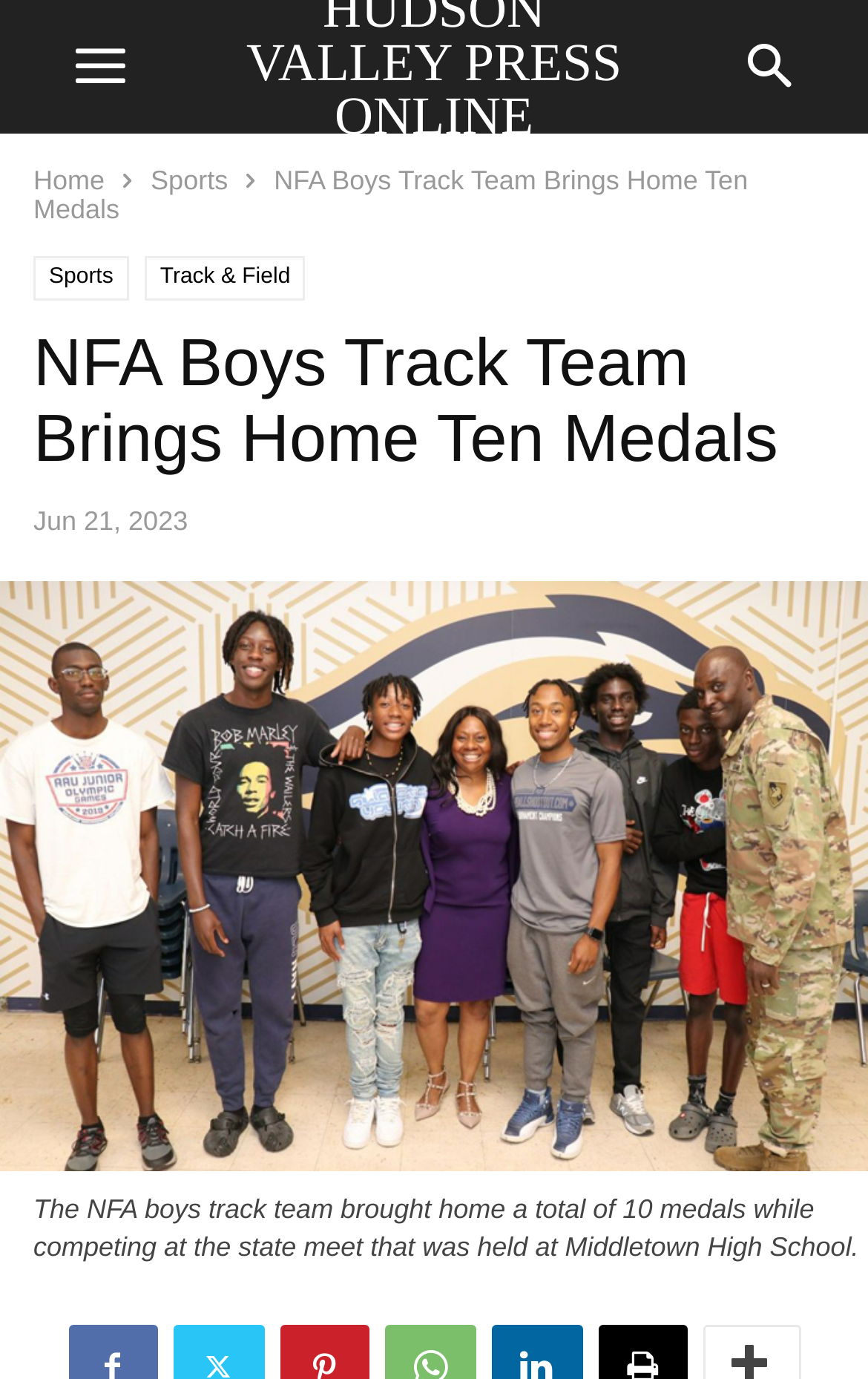Describe all visible elements and their arrangement on the webpage.

The webpage is about the NFA boys track team's achievement at the state meet. At the top left, there is a navigation menu with two links, "Home" and "Sports". Below the navigation menu, the title "NFA Boys Track Team Brings Home Ten Medals" is prominently displayed. 

To the right of the title, there are two more links, "Sports" and "Track & Field", which are likely categories or tags related to the article. 

Below the title and links, there is a header section that contains the same title "NFA Boys Track Team Brings Home Ten Medals" and a timestamp "Jun 21, 2023" indicating when the article was published.

The main content of the webpage is an image that takes up most of the page, with a caption that summarizes the article: "The NFA boys track team brought home a total of 10 medals while competing at the state meet that was held at Middletown High School." The image is likely a photo of the track team.